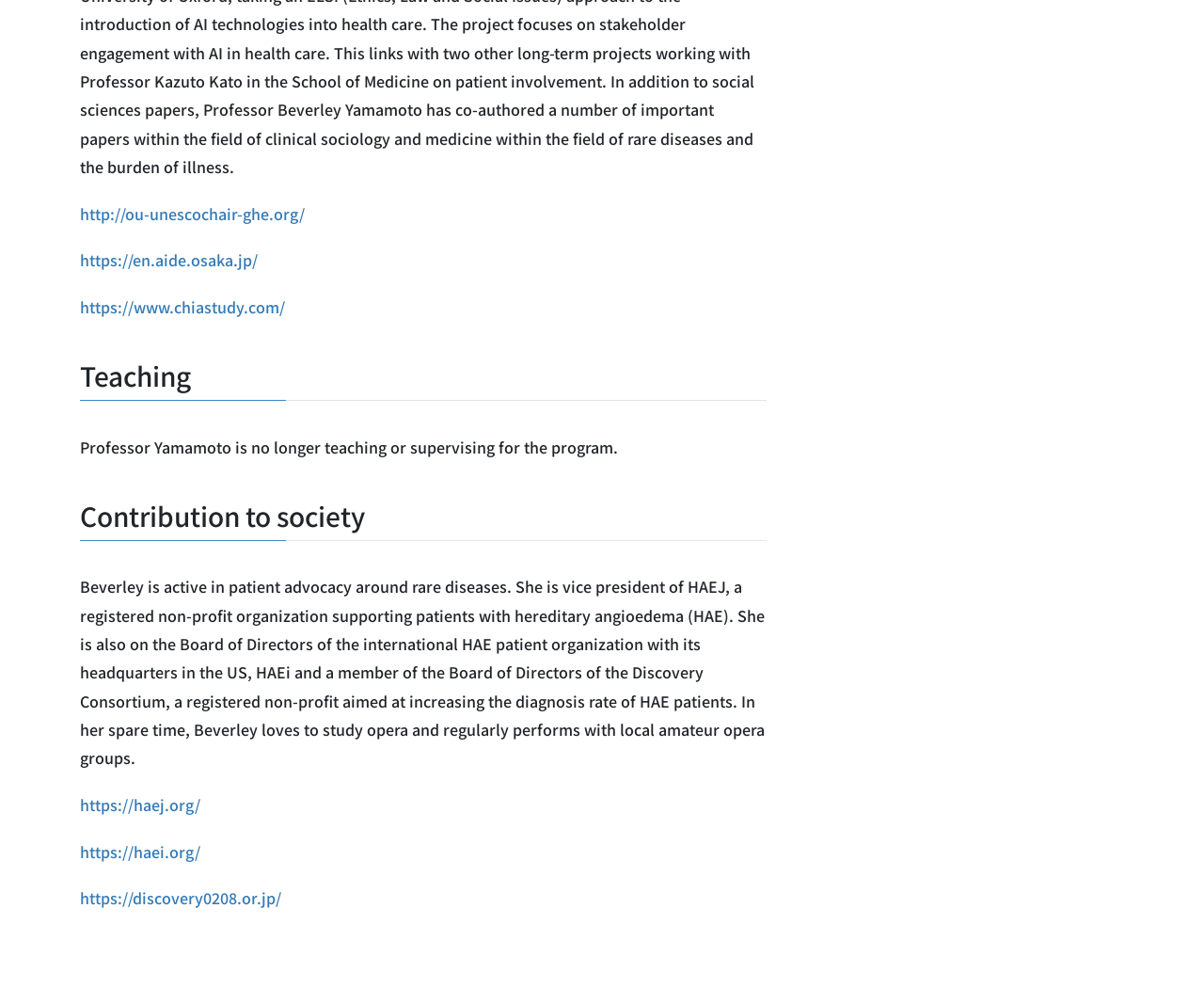Provide the bounding box coordinates in the format (top-left x, top-left y, bottom-right x, bottom-right y). All values are floating point numbers between 0 and 1. Determine the bounding box coordinate of the UI element described as: https://discovery0208.or.jp/

[0.066, 0.897, 0.234, 0.92]